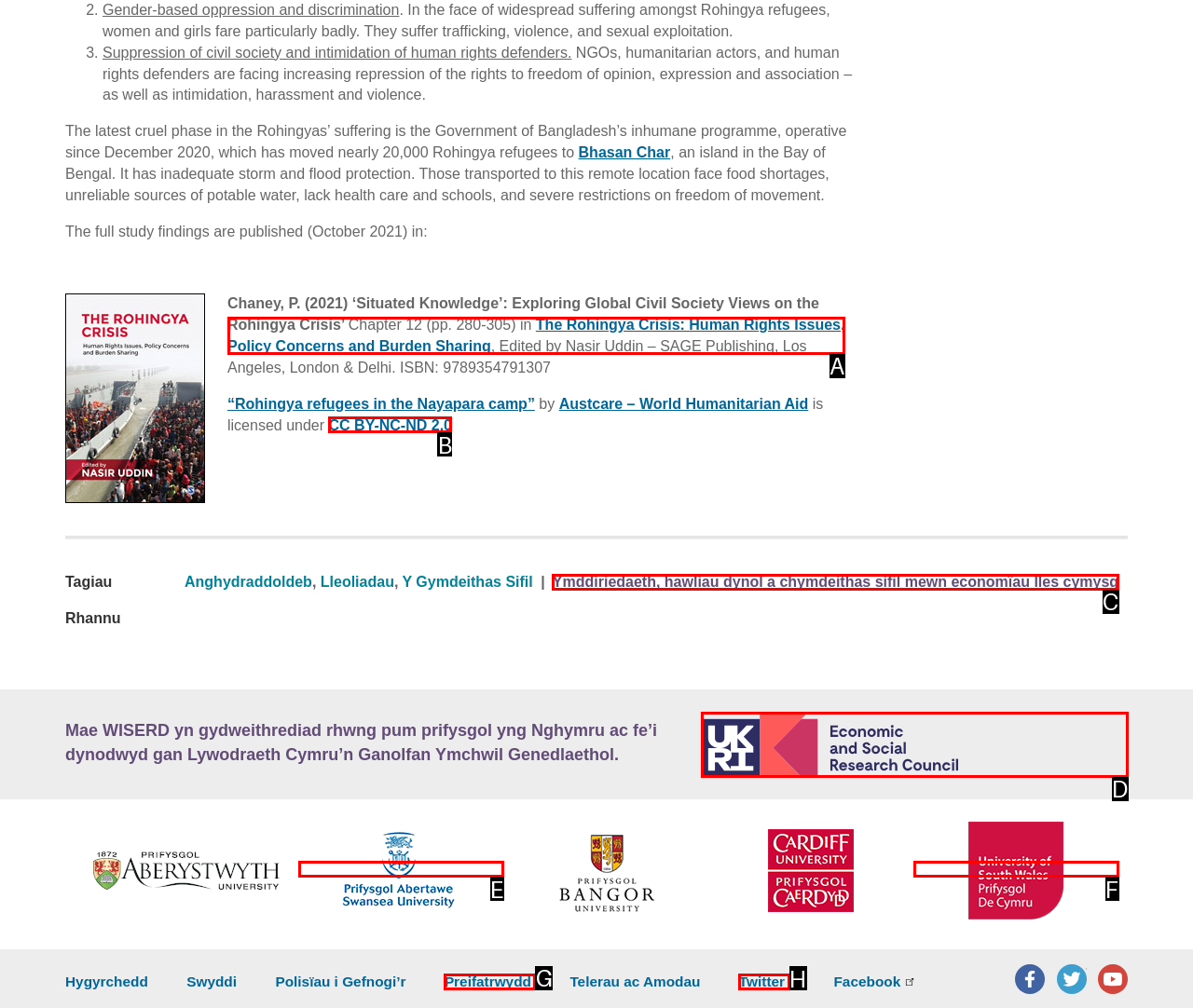Tell me which one HTML element you should click to complete the following task: Follow the Twitter account
Answer with the option's letter from the given choices directly.

H